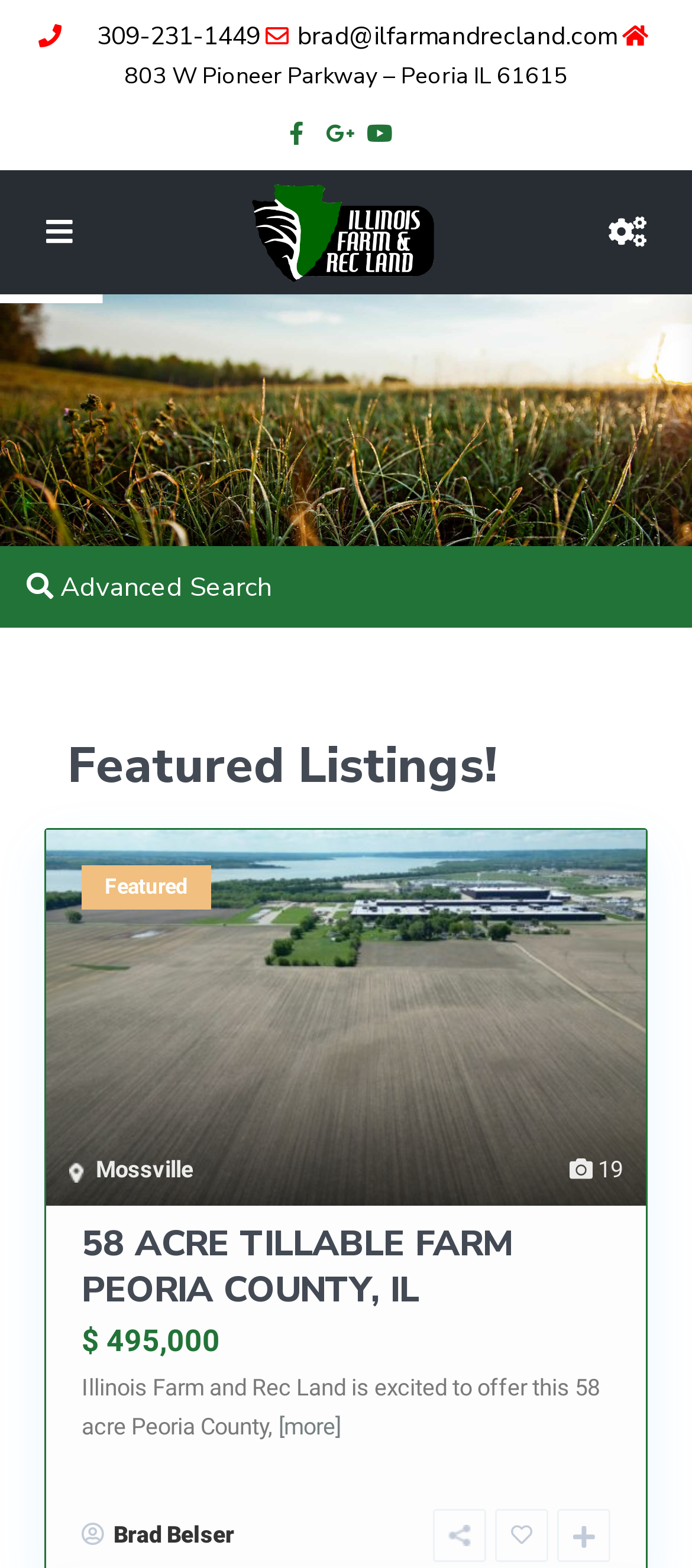Provide the bounding box coordinates of the UI element that matches the description: "Privacy Policy".

None